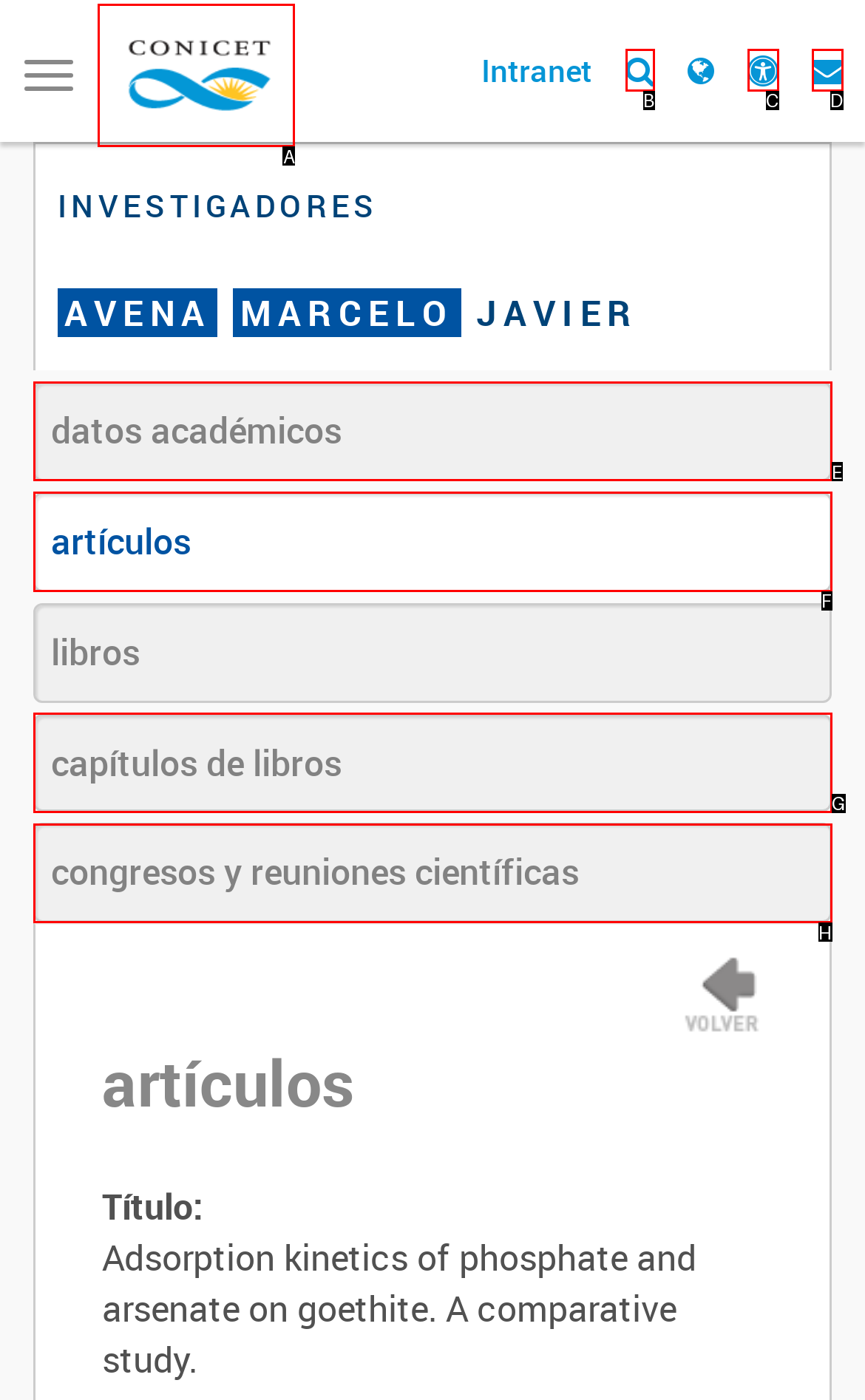Select the letter of the UI element you need to click on to fulfill this task: Visit the CONICET homepage. Write down the letter only.

A